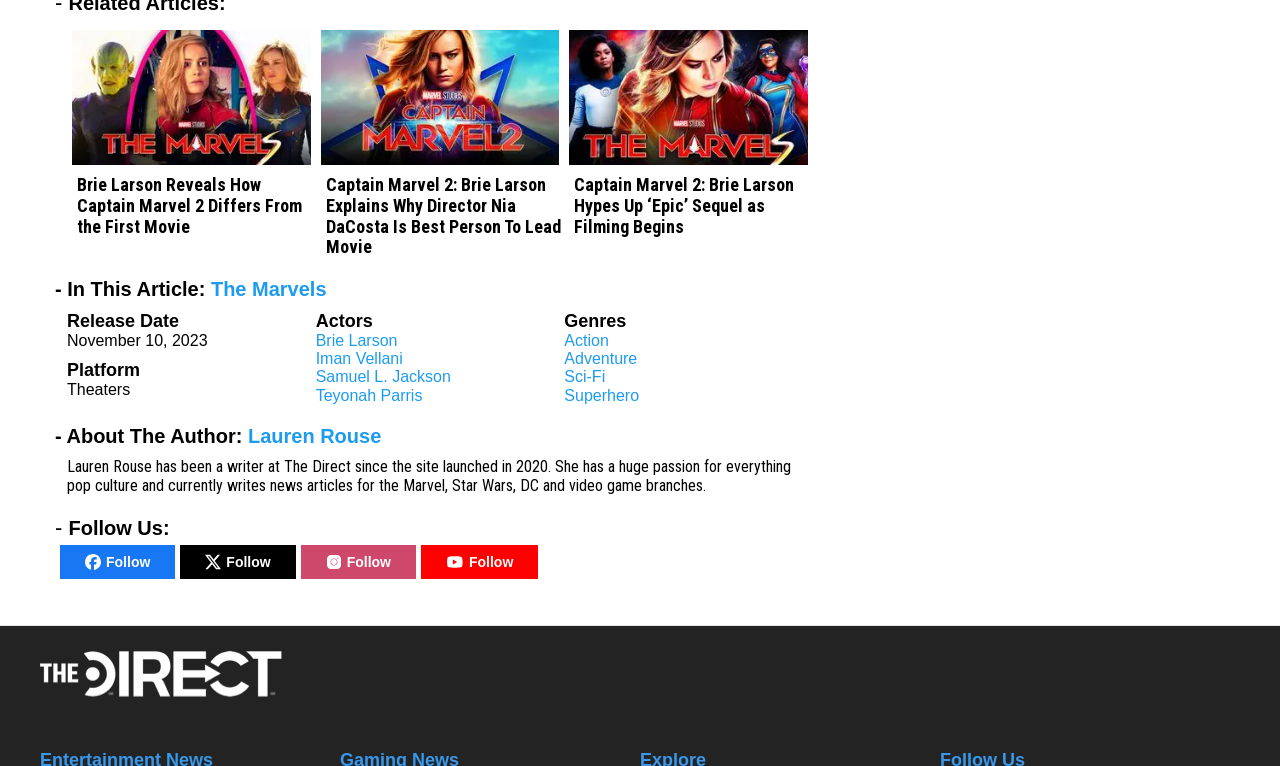What is the release date of Captain Marvel 2?
Analyze the screenshot and provide a detailed answer to the question.

I found the release date by looking at the section that lists the details of the movie, where it says 'Release Date' followed by the date 'November 10, 2023'.